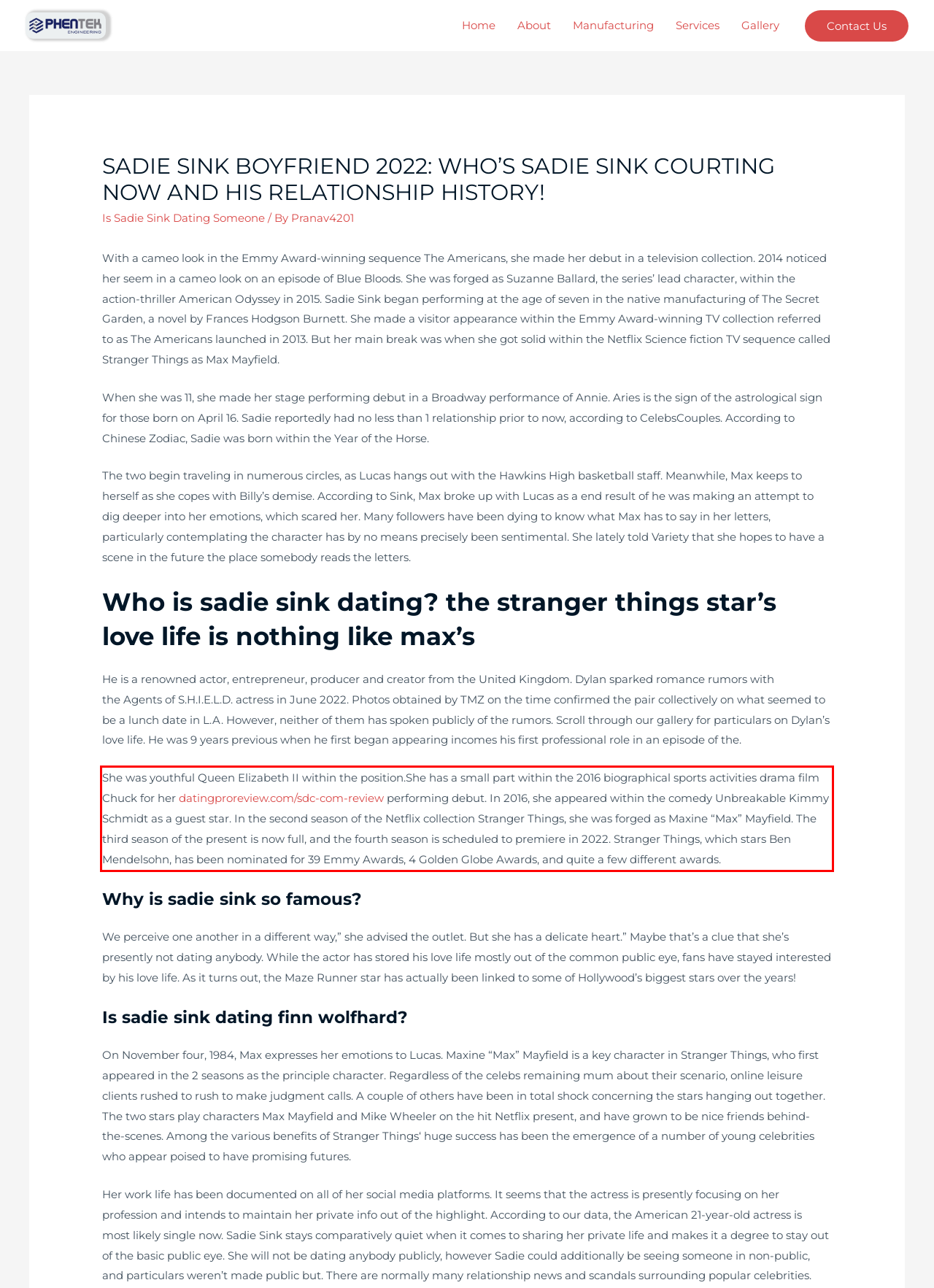Using the provided webpage screenshot, recognize the text content in the area marked by the red bounding box.

She was youthful Queen Elizabeth II within the position.She has a small part within the 2016 biographical sports activities drama film Chuck for her datingproreview.com/sdc-com-review performing debut. In 2016, she appeared within the comedy Unbreakable Kimmy Schmidt as a guest star. In the second season of the Netflix collection Stranger Things, she was forged as Maxine “Max” Mayfield. The third season of the present is now full, and the fourth season is scheduled to premiere in 2022. Stranger Things, which stars Ben Mendelsohn, has been nominated for 39 Emmy Awards, 4 Golden Globe Awards, and quite a few different awards.